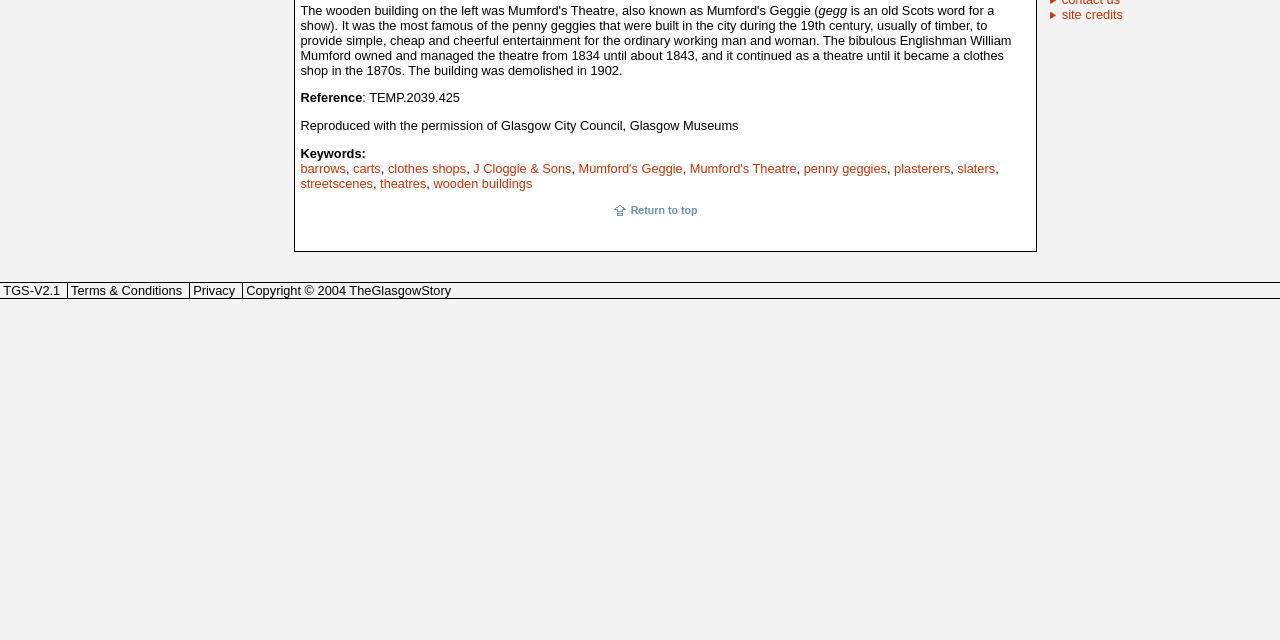Using the format (top-left x, top-left y, bottom-right x, bottom-right y), and given the element description, identify the bounding box coordinates within the screenshot: Terms & Conditions

[0.056, 0.442, 0.142, 0.465]